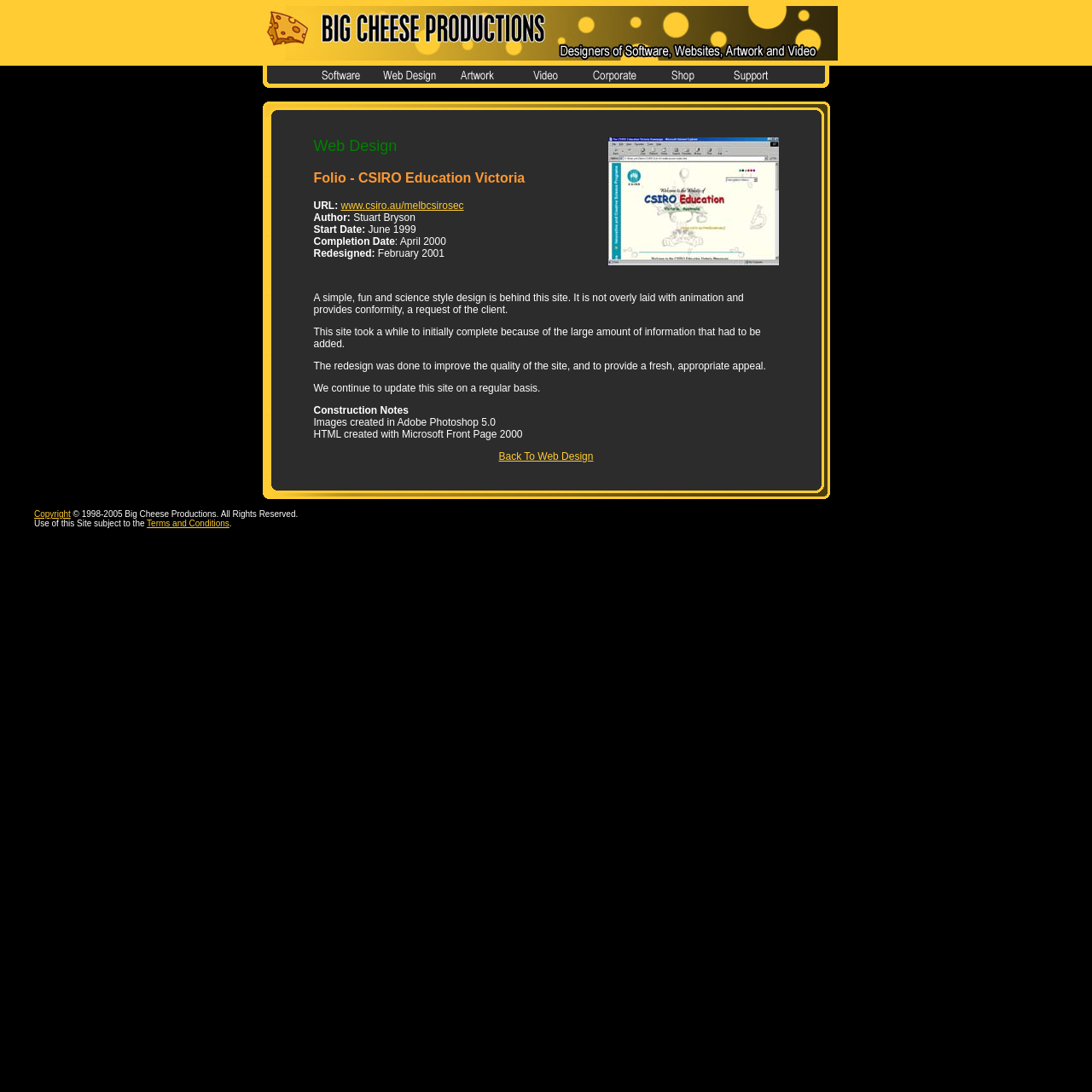Locate the bounding box coordinates of the element's region that should be clicked to carry out the following instruction: "Check the 'TAGS'". The coordinates need to be four float numbers between 0 and 1, i.e., [left, top, right, bottom].

None